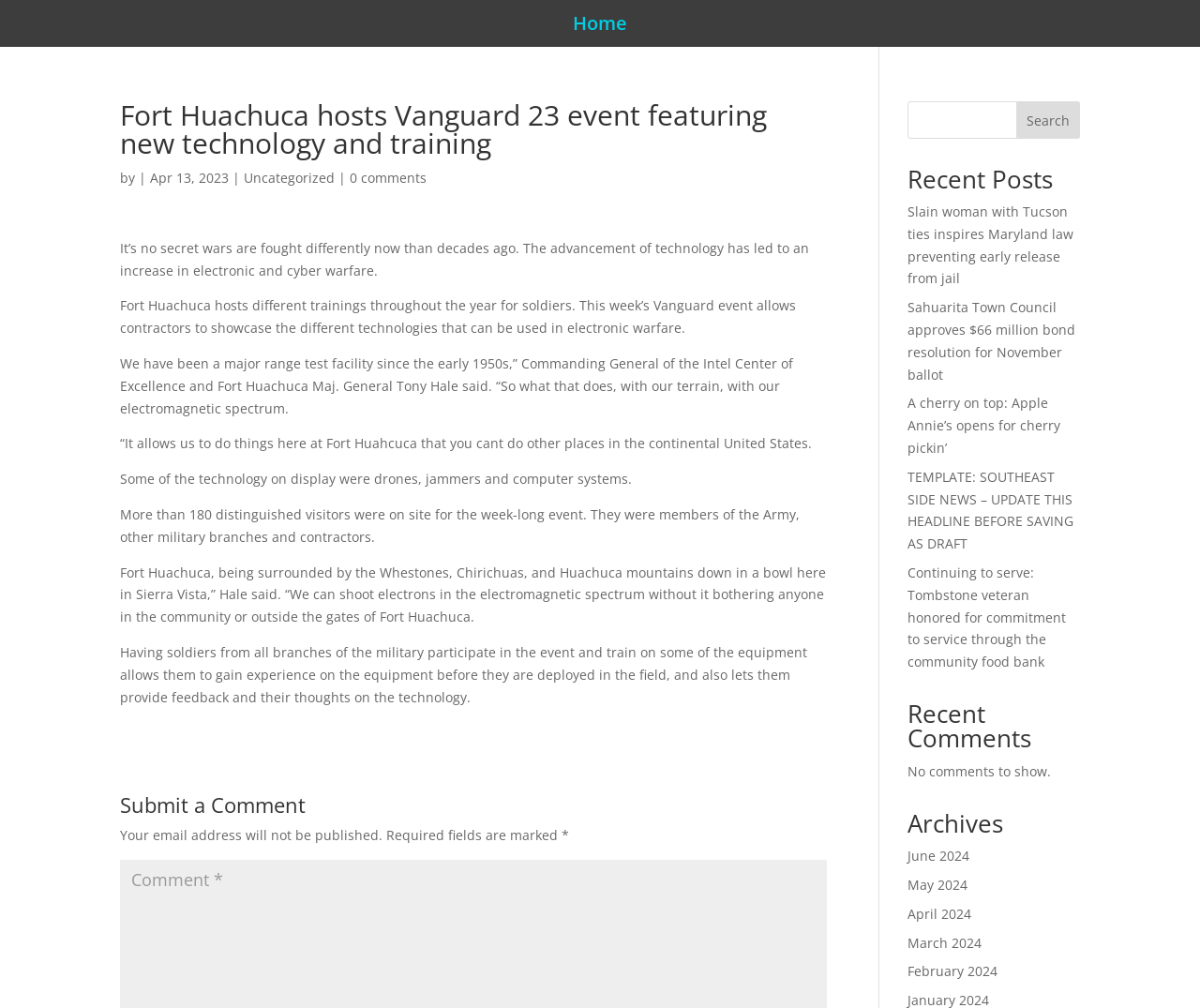Please identify the bounding box coordinates of the element's region that should be clicked to execute the following instruction: "Search for something". The bounding box coordinates must be four float numbers between 0 and 1, i.e., [left, top, right, bottom].

[0.847, 0.1, 0.9, 0.138]